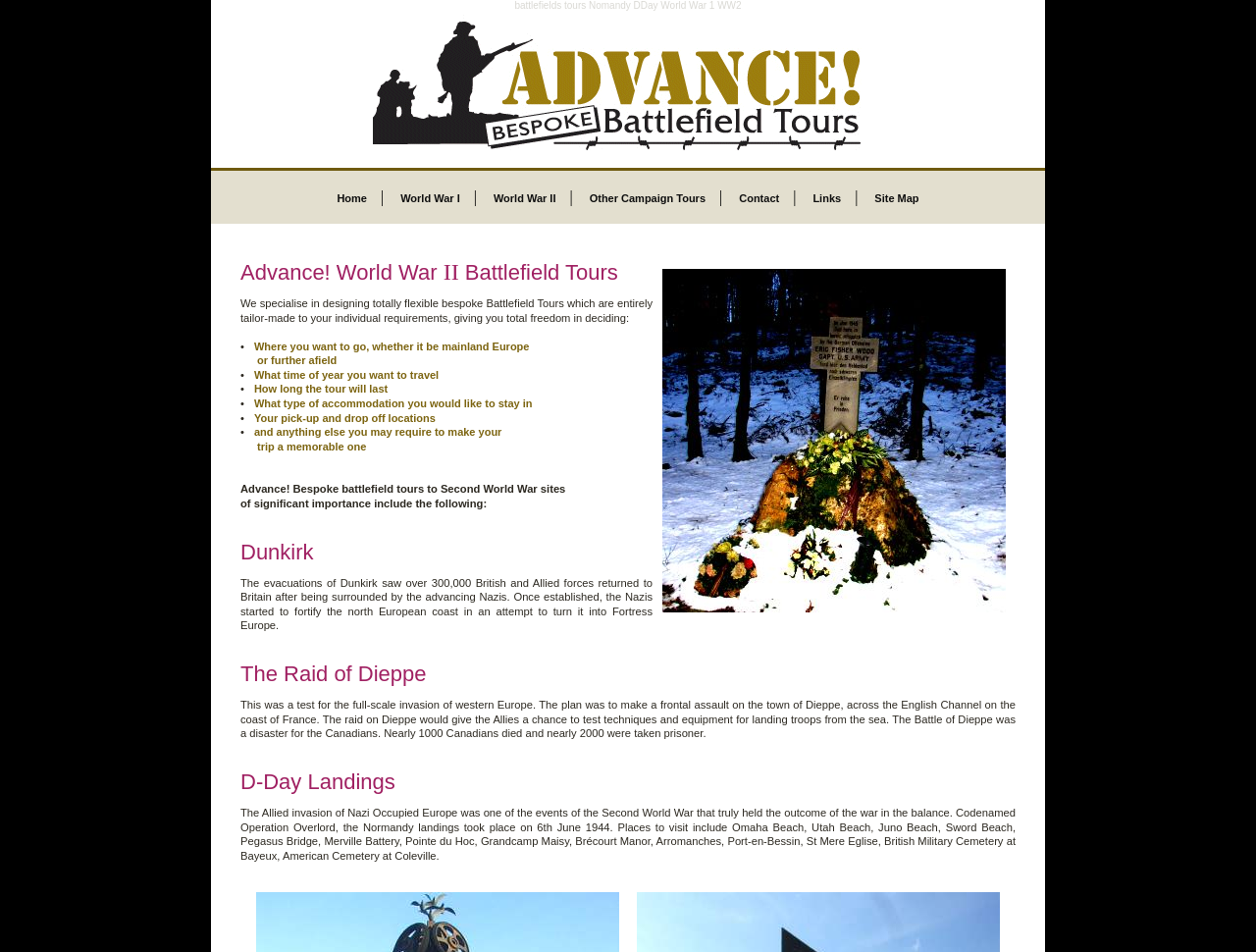What type of tours does the website offer?
From the details in the image, provide a complete and detailed answer to the question.

The website offers bespoke battlefield tours, which are entirely tailor-made to individual requirements, covering various World War I and World War II sites, including Normandy, Ypres, Somme, Verdun, Vimy Ridge, Meuse Argonne, and more.